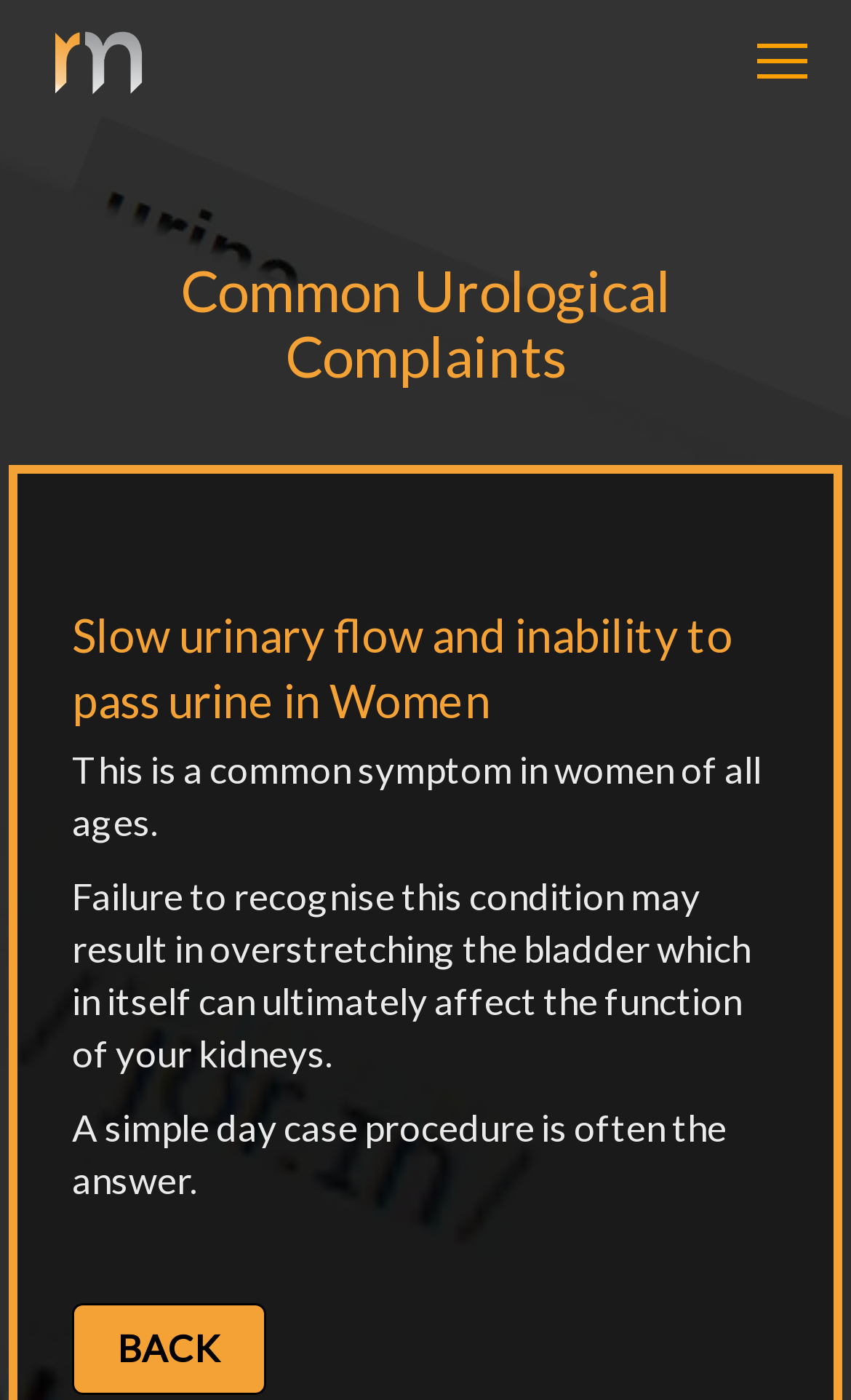What is the common symptom in women of all ages?
Craft a detailed and extensive response to the question.

According to the webpage, 'This is a common symptom in women of all ages.' is written below the heading 'Slow urinary flow and inability to pass urine in Women', which suggests that slow urinary flow is the common symptom being referred to.